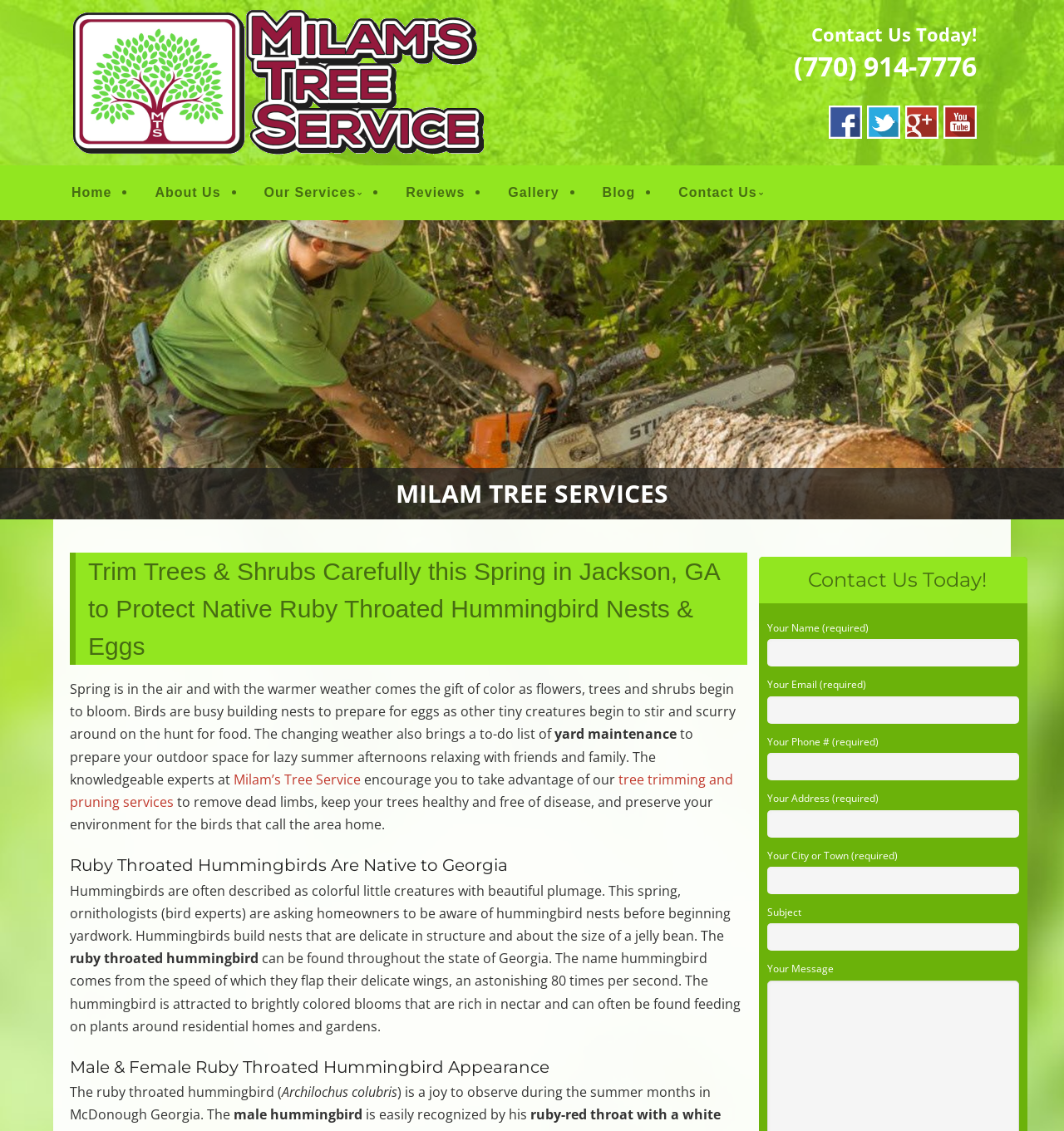Specify the bounding box coordinates of the element's region that should be clicked to achieve the following instruction: "Click the 'Milam’s Tree Service' link". The bounding box coordinates consist of four float numbers between 0 and 1, in the format [left, top, right, bottom].

[0.22, 0.681, 0.339, 0.697]